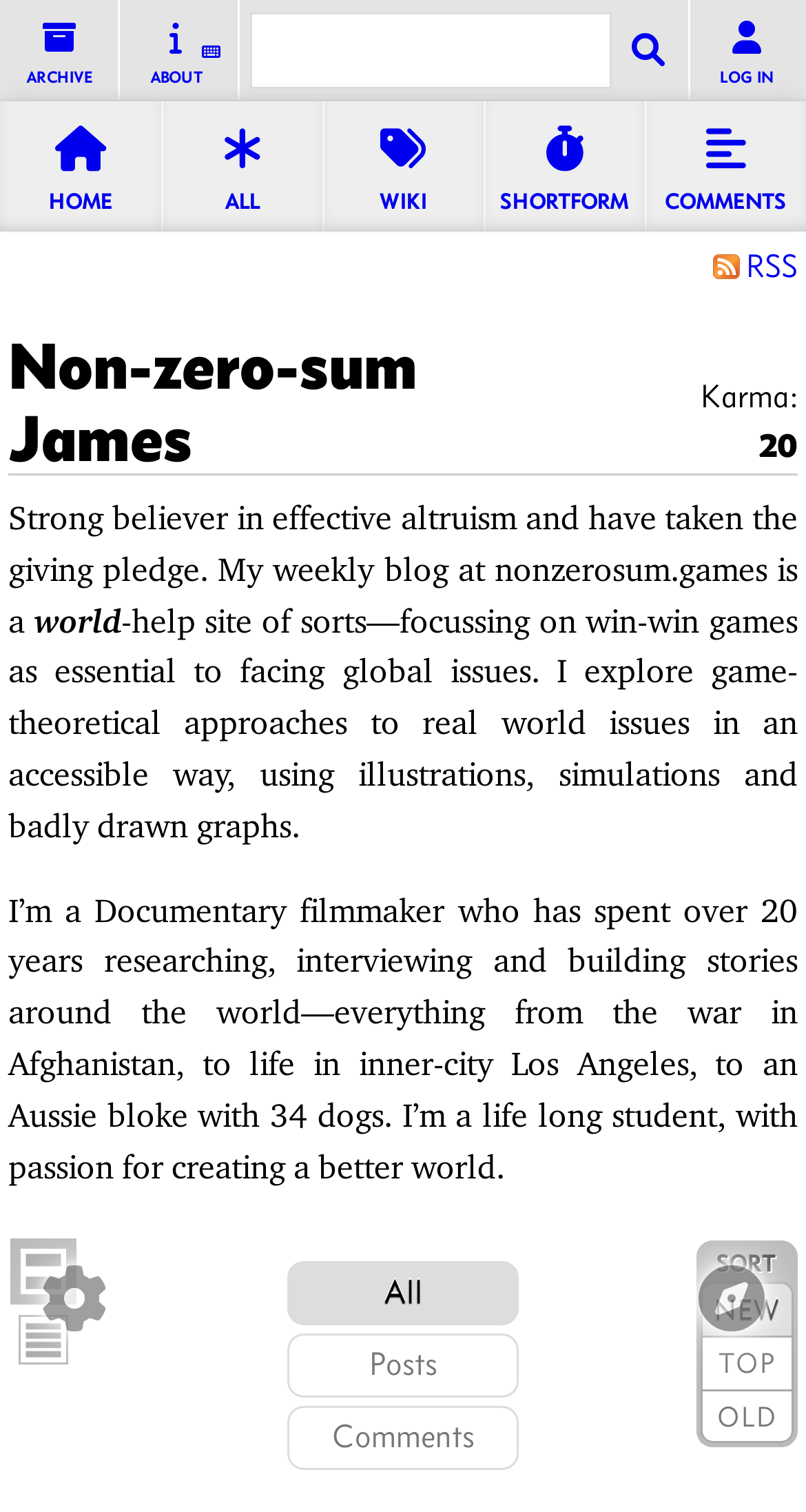Show me the bounding box coordinates of the clickable region to achieve the task as per the instruction: "Go to the wiki page".

[0.4, 0.067, 0.6, 0.154]